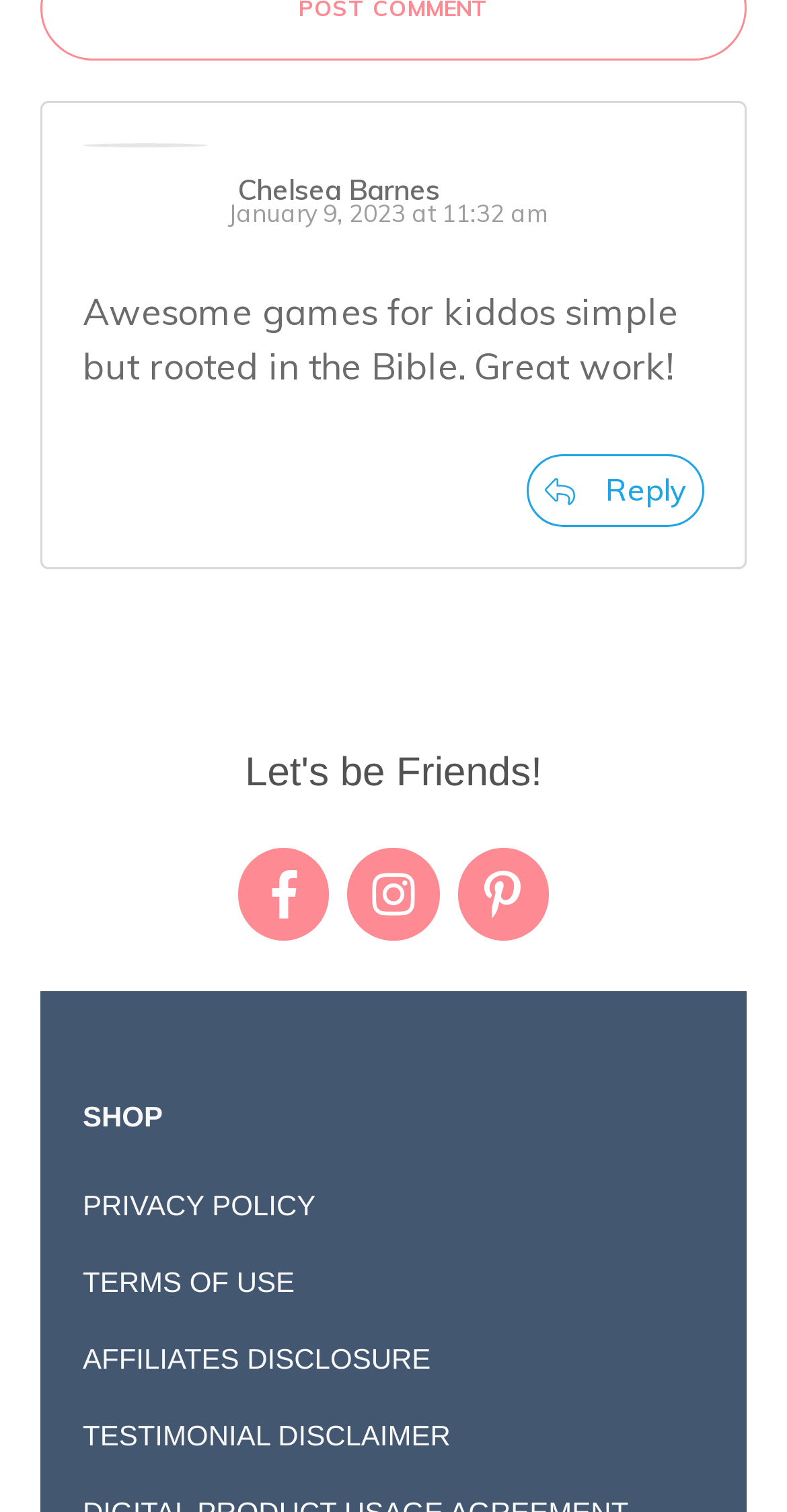Answer the question using only a single word or phrase: 
What is the date and time of the comment?

January 9, 2023 at 11:32 am